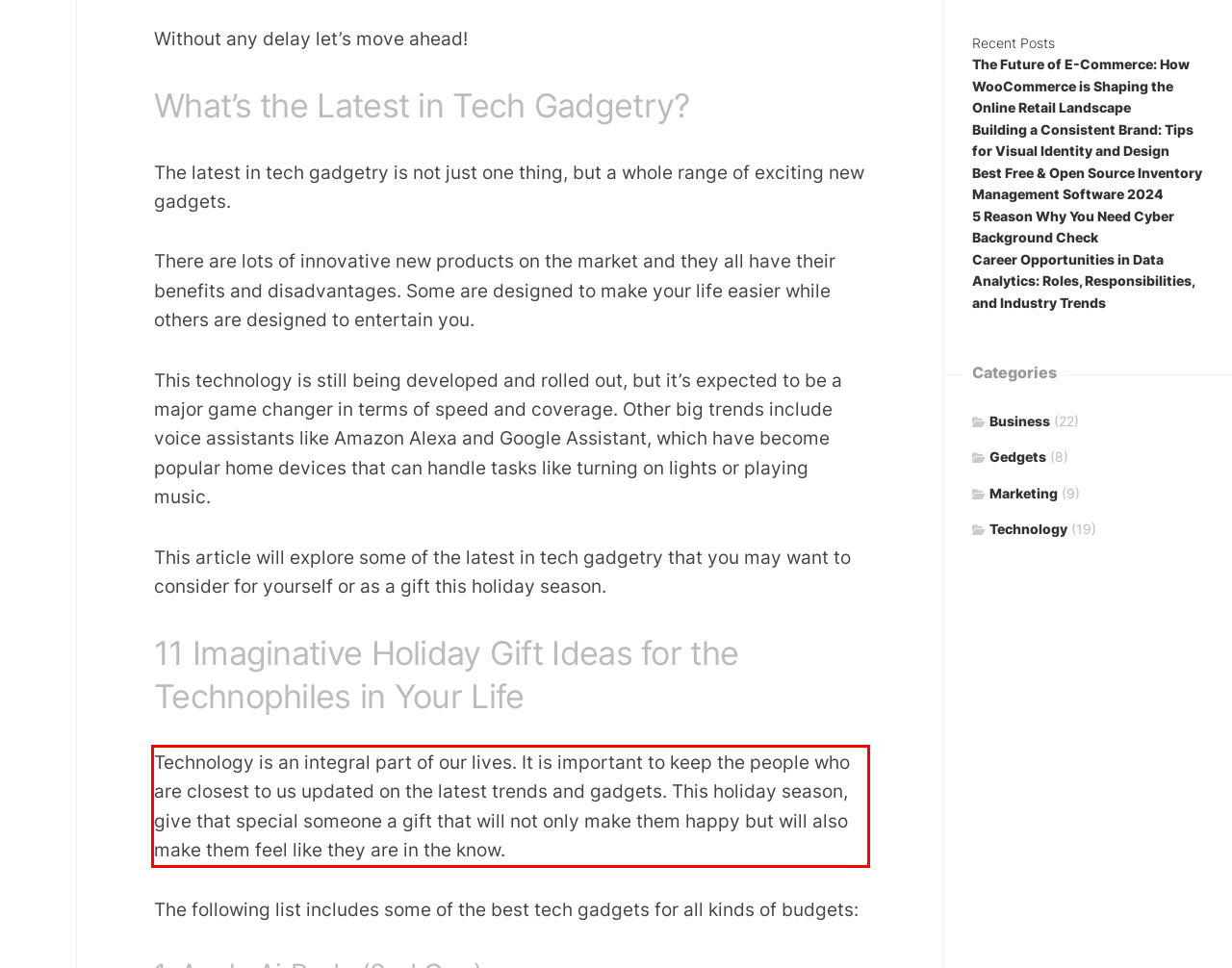Examine the webpage screenshot, find the red bounding box, and extract the text content within this marked area.

Technology is an integral part of our lives. It is important to keep the people who are closest to us updated on the latest trends and gadgets. This holiday season, give that special someone a gift that will not only make them happy but will also make them feel like they are in the know.